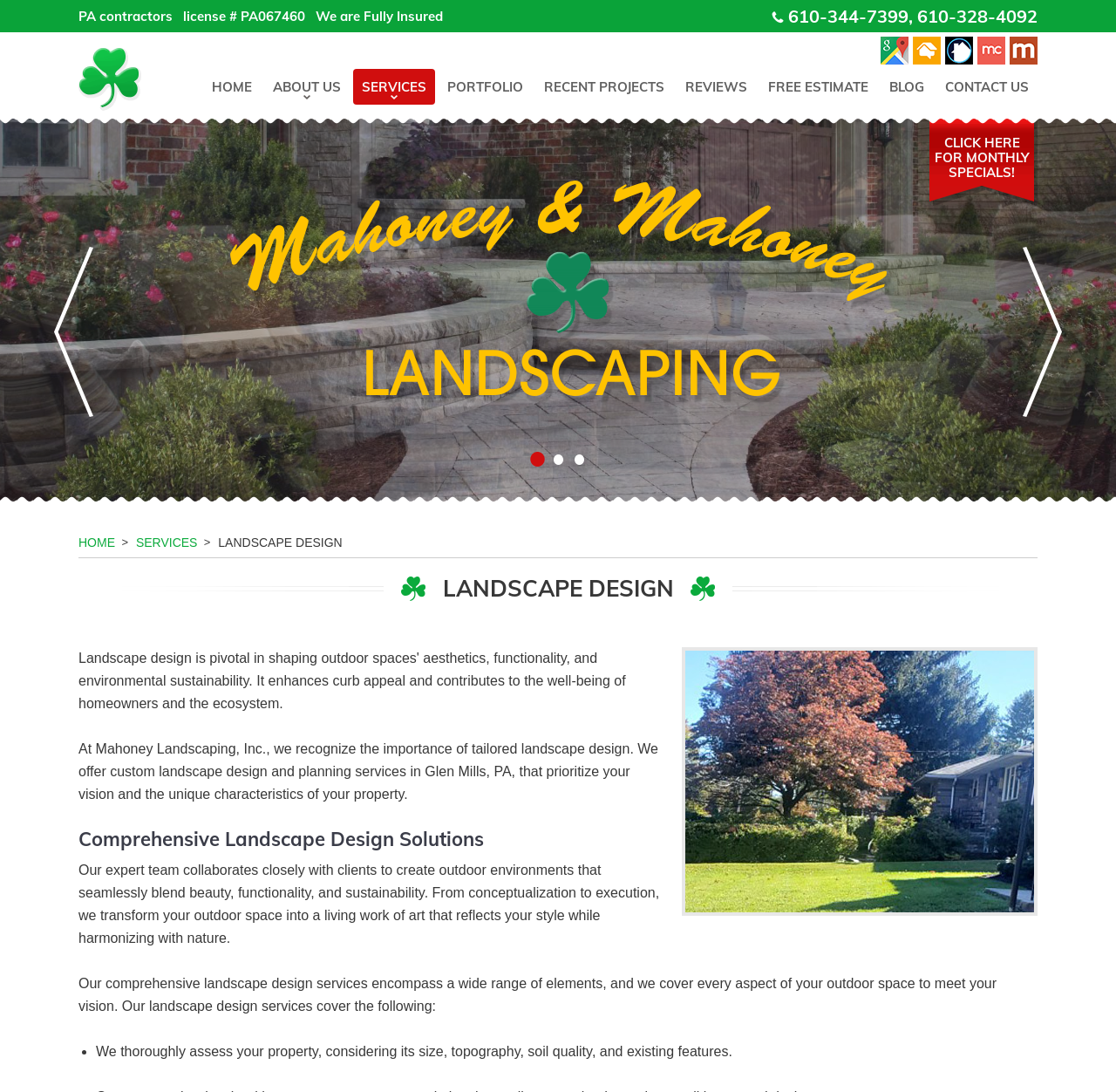Please identify the bounding box coordinates of the clickable area that will fulfill the following instruction: "Get a free estimate". The coordinates should be in the format of four float numbers between 0 and 1, i.e., [left, top, right, bottom].

[0.68, 0.063, 0.786, 0.096]